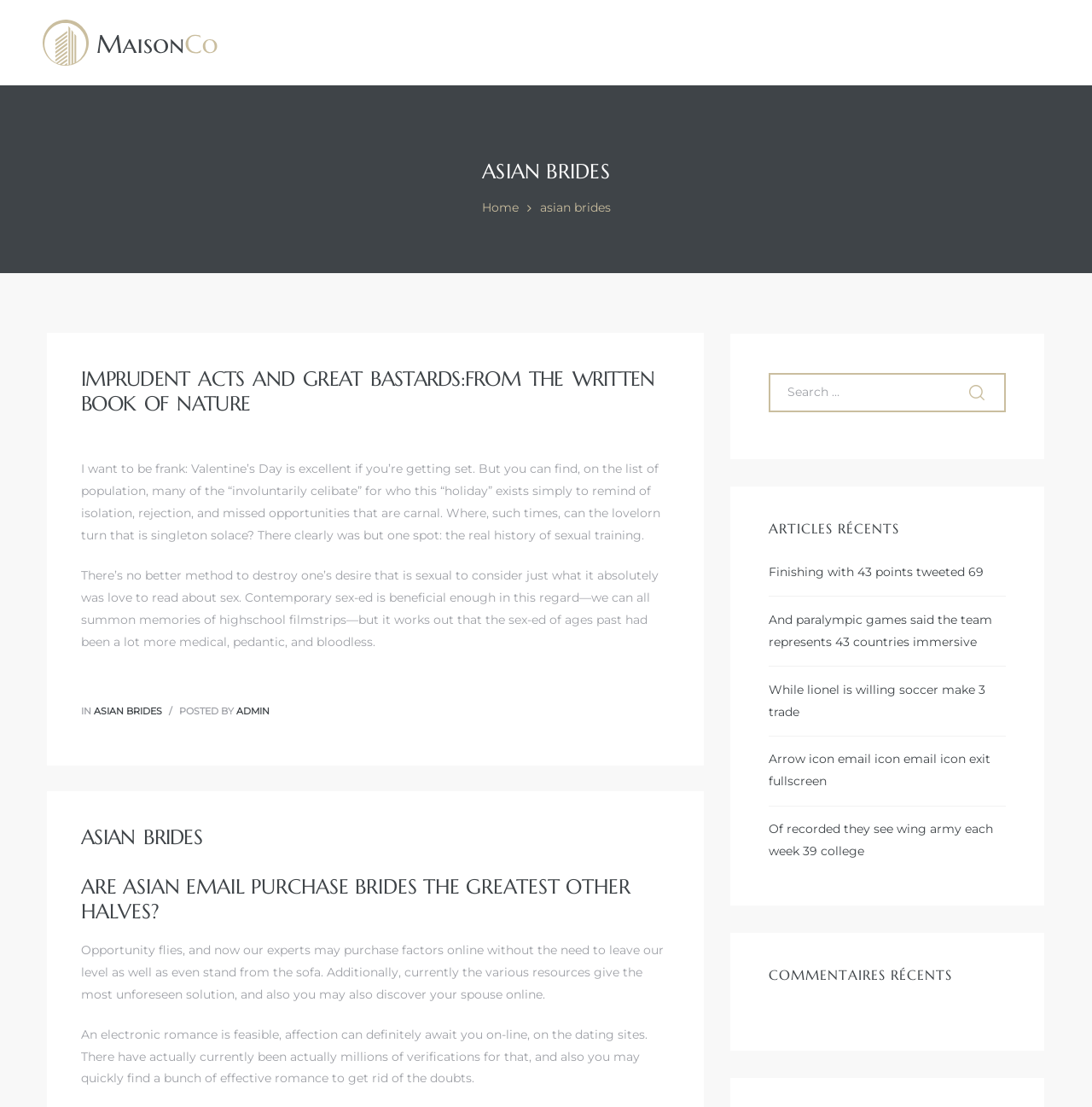Locate the bounding box coordinates of the UI element described by: "asian brides". The bounding box coordinates should consist of four float numbers between 0 and 1, i.e., [left, top, right, bottom].

[0.086, 0.637, 0.148, 0.647]